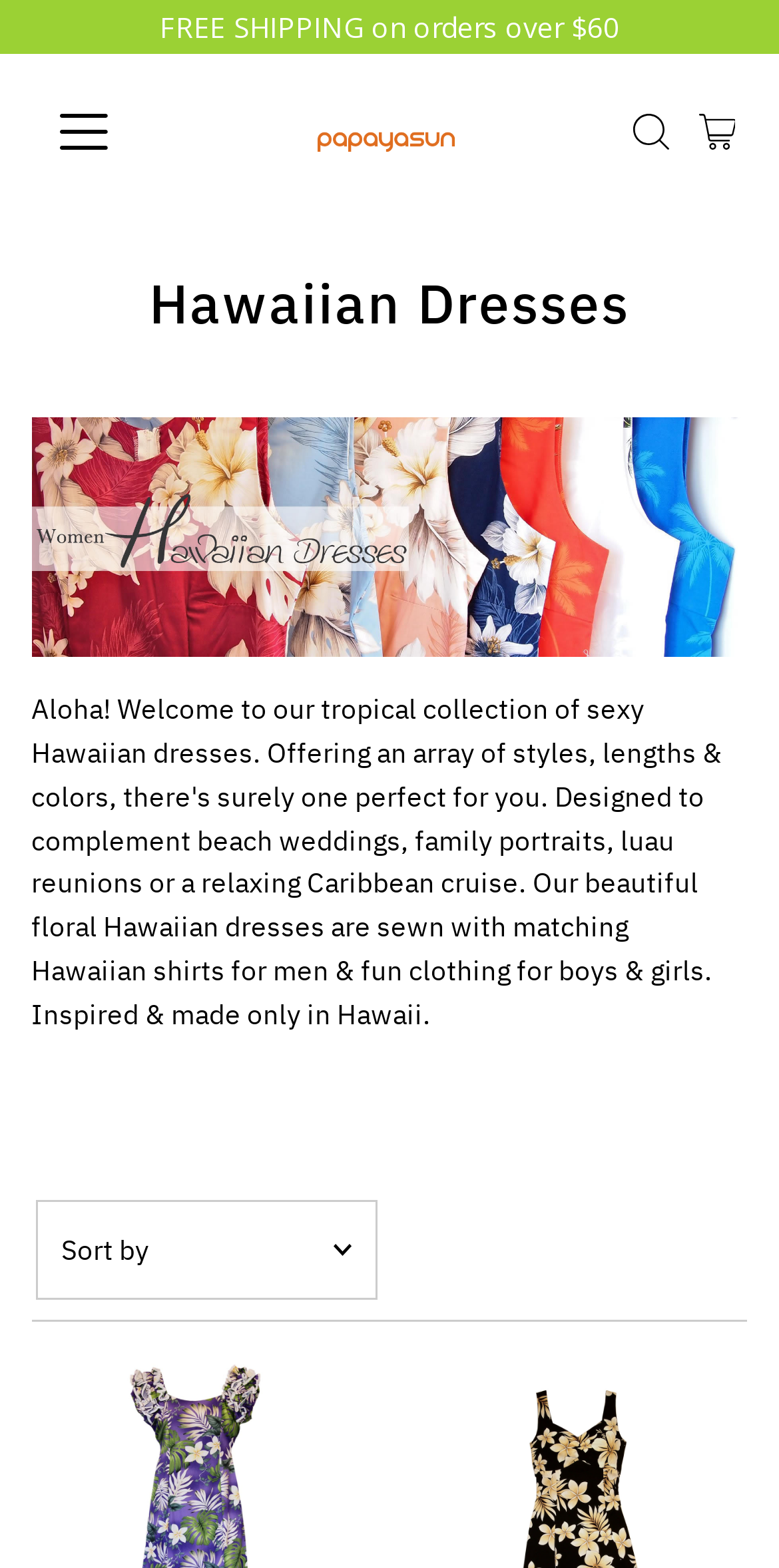Please give the bounding box coordinates of the area that should be clicked to fulfill the following instruction: "Search for a product". The coordinates should be in the format of four float numbers from 0 to 1, i.e., [left, top, right, bottom].

[0.812, 0.072, 0.858, 0.095]